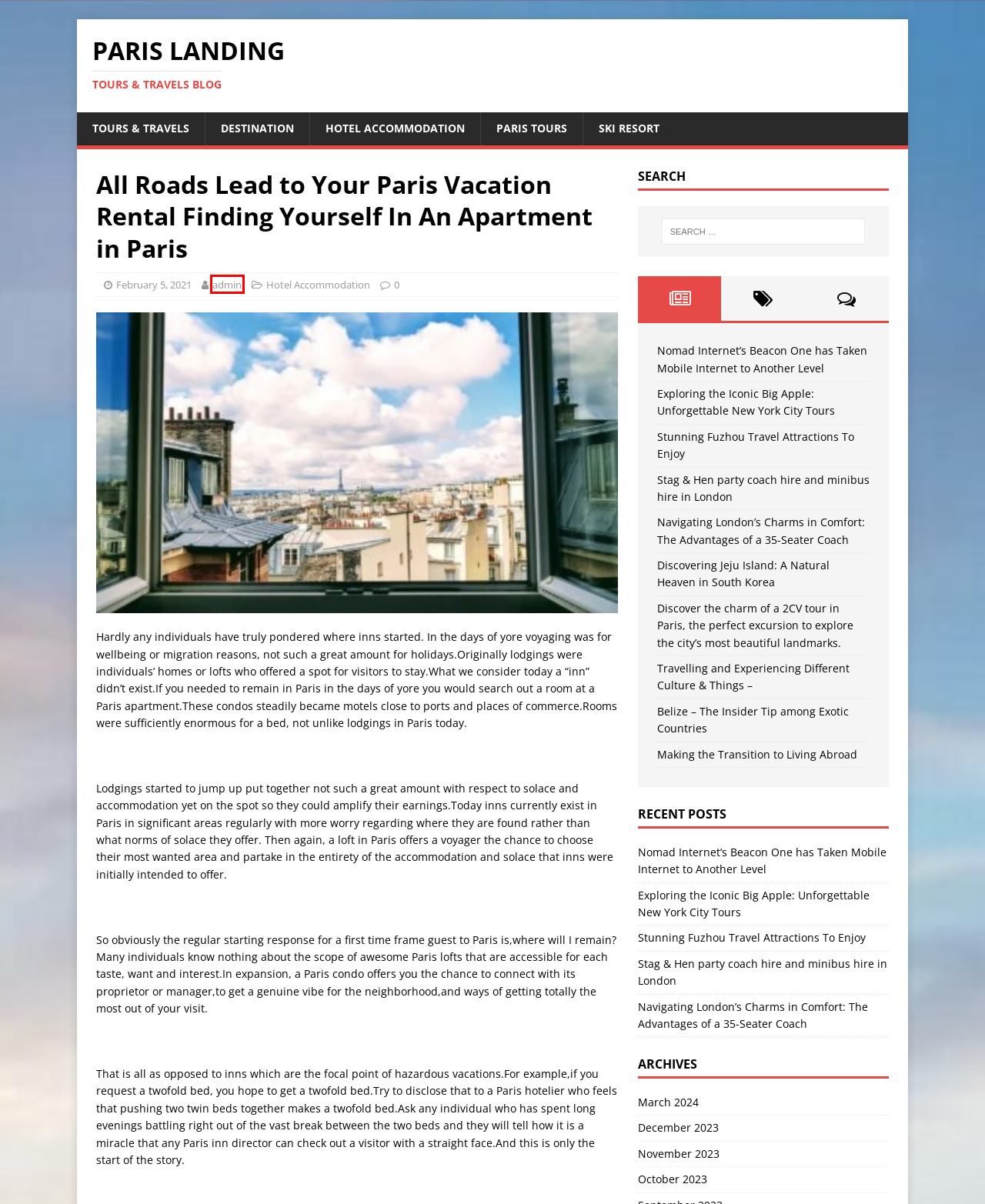You are provided with a screenshot of a webpage where a red rectangle bounding box surrounds an element. Choose the description that best matches the new webpage after clicking the element in the red bounding box. Here are the choices:
A. February 2021 - Paris Landing
B. Navigating London's Charms in Comfort: The Advantages of a 35-Seater Coach
C. Exploring the Iconic Big Apple: Unforgettable New York City Tours - Paris Landing
D. Destination Archives - Paris Landing
E. admin, Author at Paris Landing
F. Discovering Jeju Island: A Natural Heaven in South Korea - Paris Landing
G. November 2023 - Paris Landing
H. Nomad Internet's Beacon One has Taken Mobile Internet to Another Level - Paris Landing

E